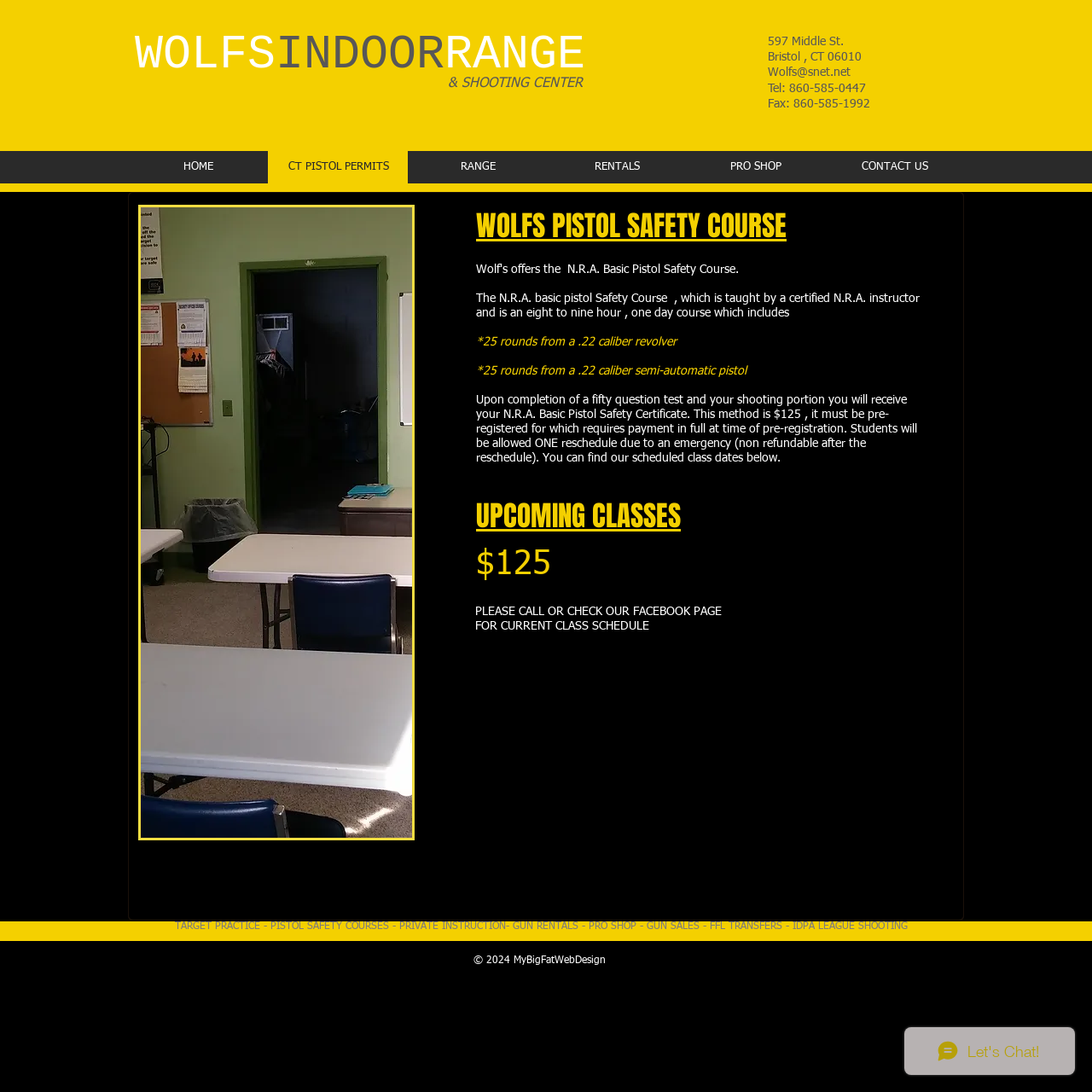What is the purpose of the NRA basic pistol safety course?
Please provide a single word or phrase as the answer based on the screenshot.

To receive NRA Basic Pistol Safety Certificate